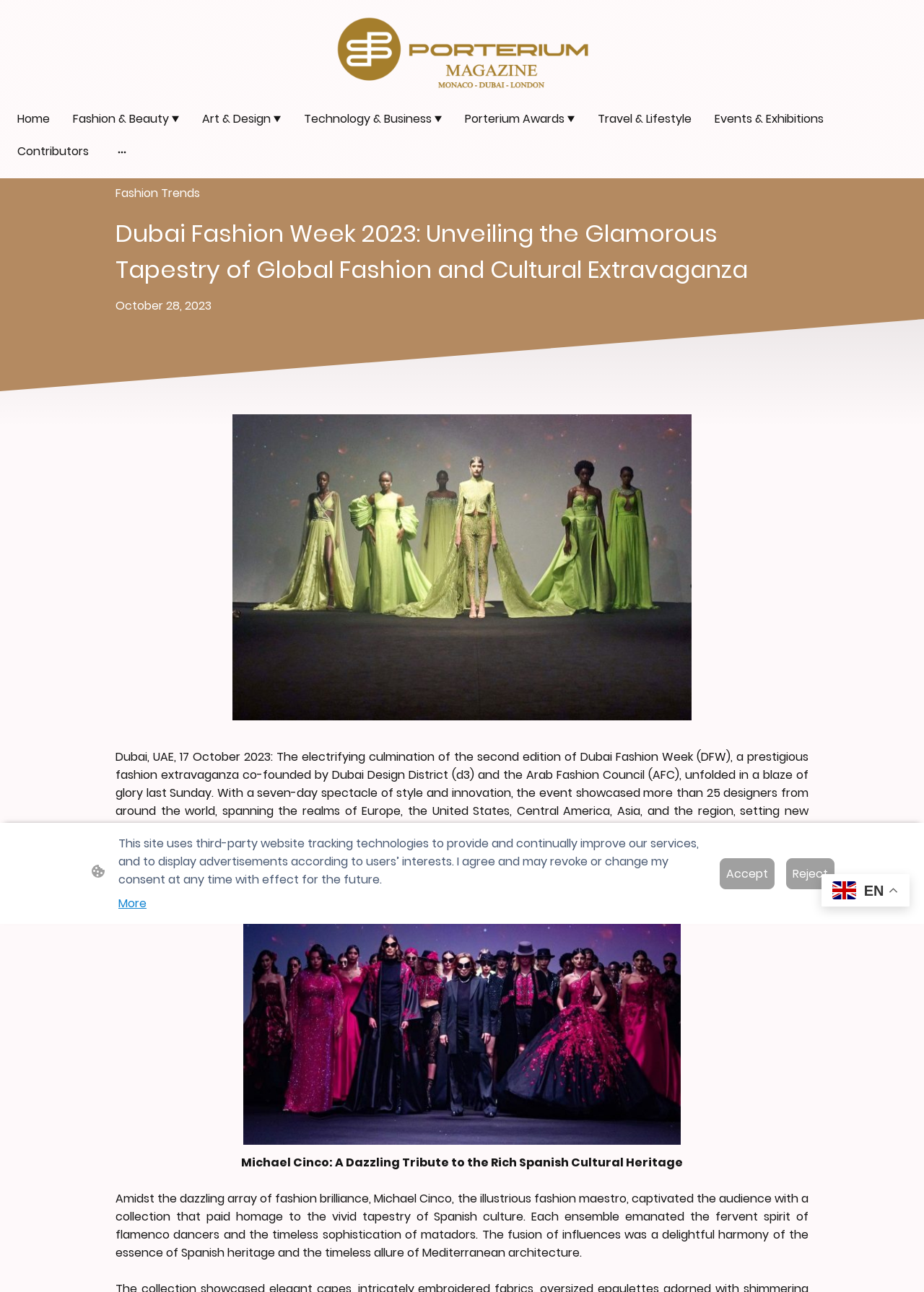What is the purpose of the 'Security Check' section?
Refer to the image and give a detailed answer to the query.

The 'Security Check' section contains a textbox with the label 'Please enter the code' and a submit button, which suggests that the purpose of this section is to enter a code to complete a security check.